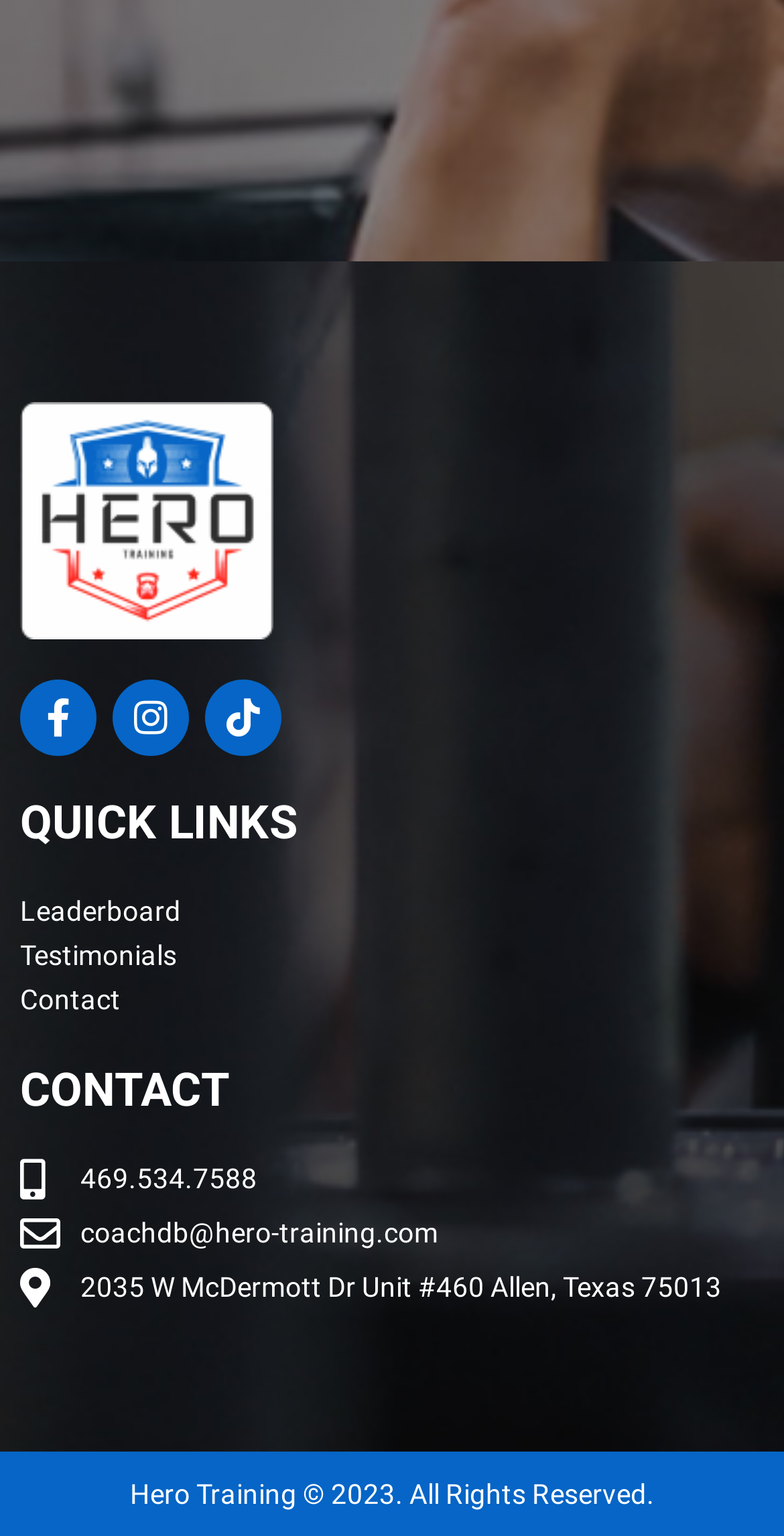Please identify the coordinates of the bounding box that should be clicked to fulfill this instruction: "Contact via email".

[0.026, 0.79, 0.974, 0.818]